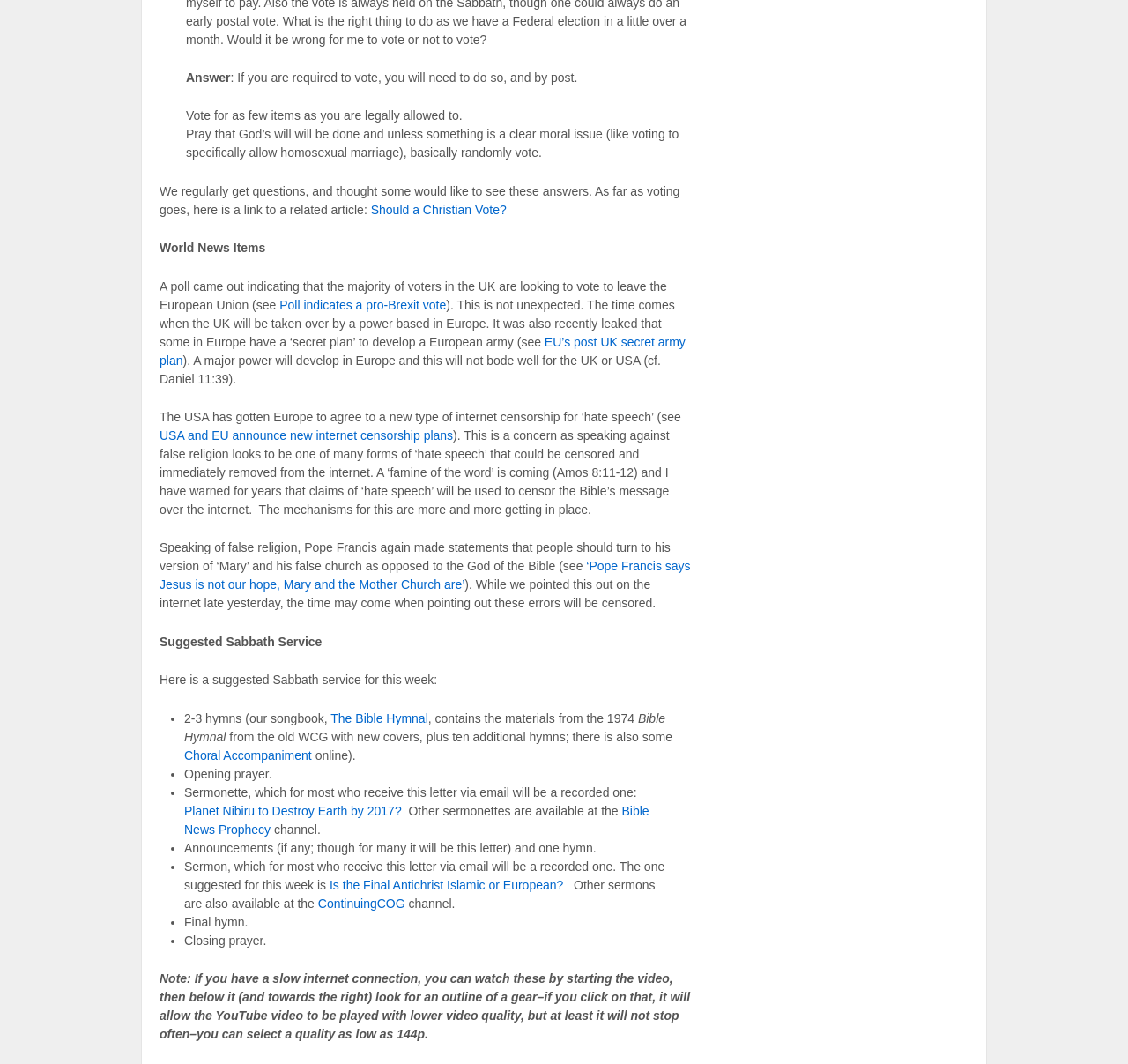Identify the bounding box coordinates for the element that needs to be clicked to fulfill this instruction: "Follow the link to learn more about 'EU’s post UK secret army plan'". Provide the coordinates in the format of four float numbers between 0 and 1: [left, top, right, bottom].

[0.141, 0.315, 0.608, 0.345]